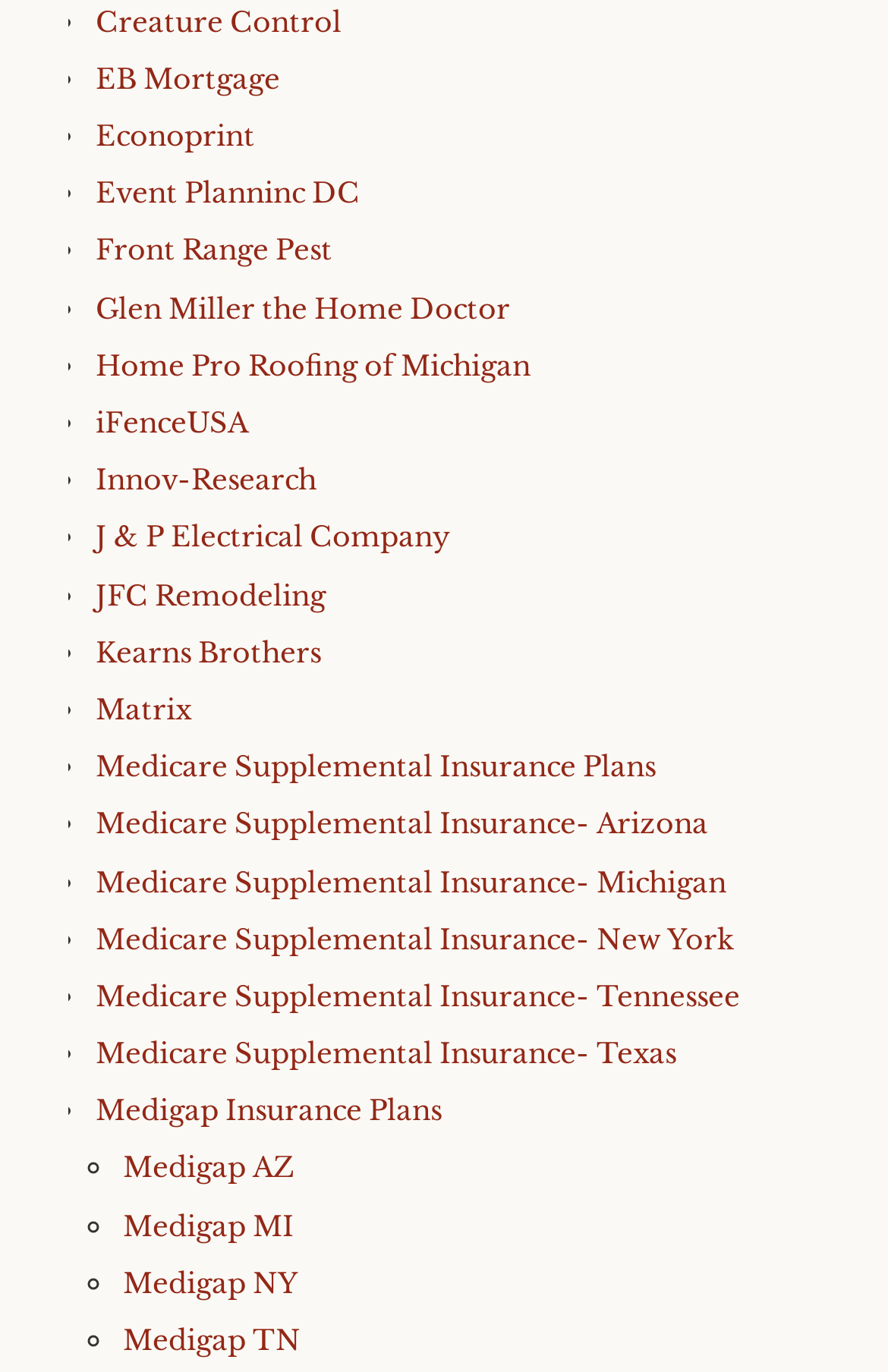Find and indicate the bounding box coordinates of the region you should select to follow the given instruction: "Visit EB Mortgage".

[0.108, 0.045, 0.315, 0.07]